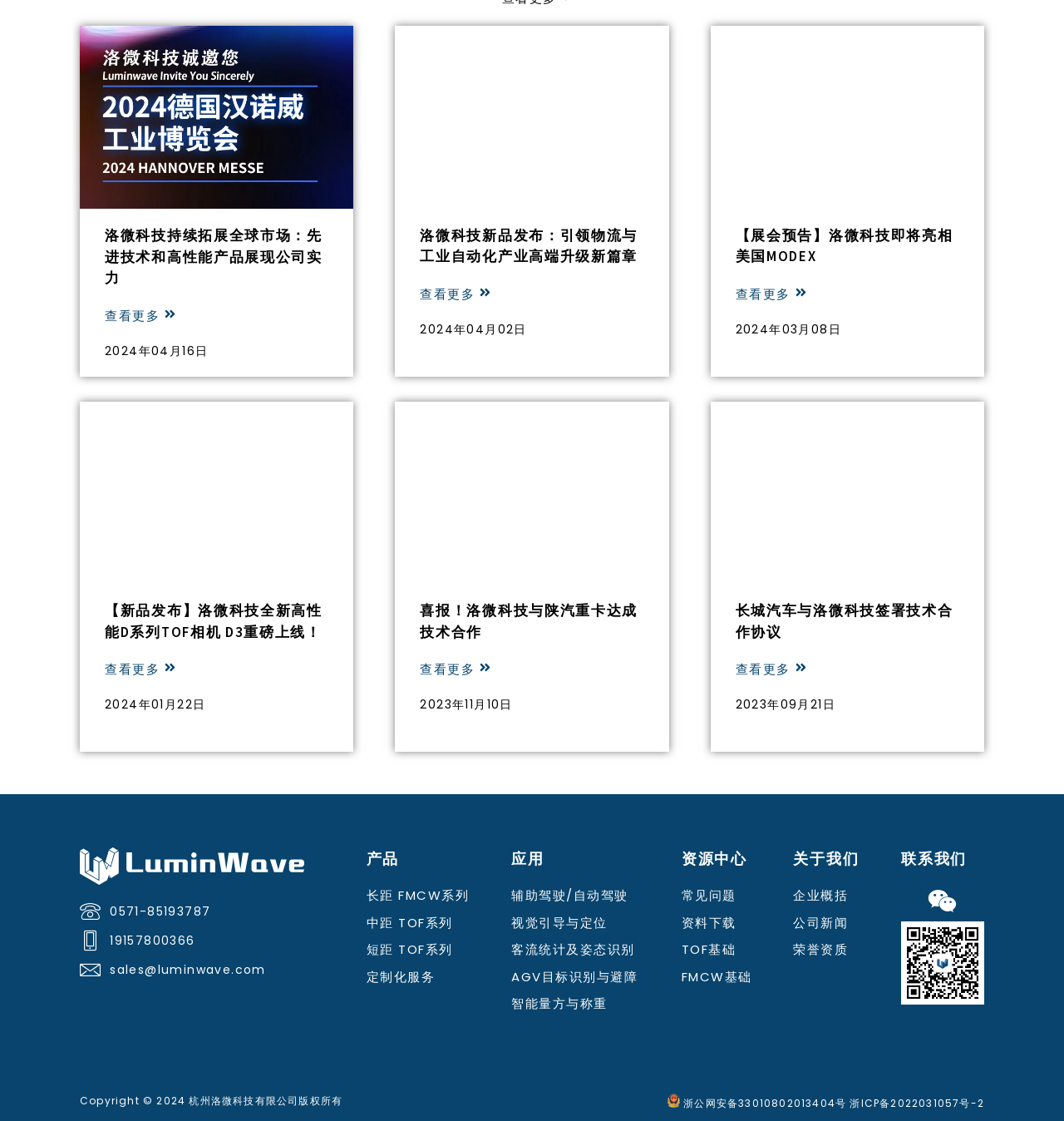What is the company name of the website? Examine the screenshot and reply using just one word or a brief phrase.

LuminWave